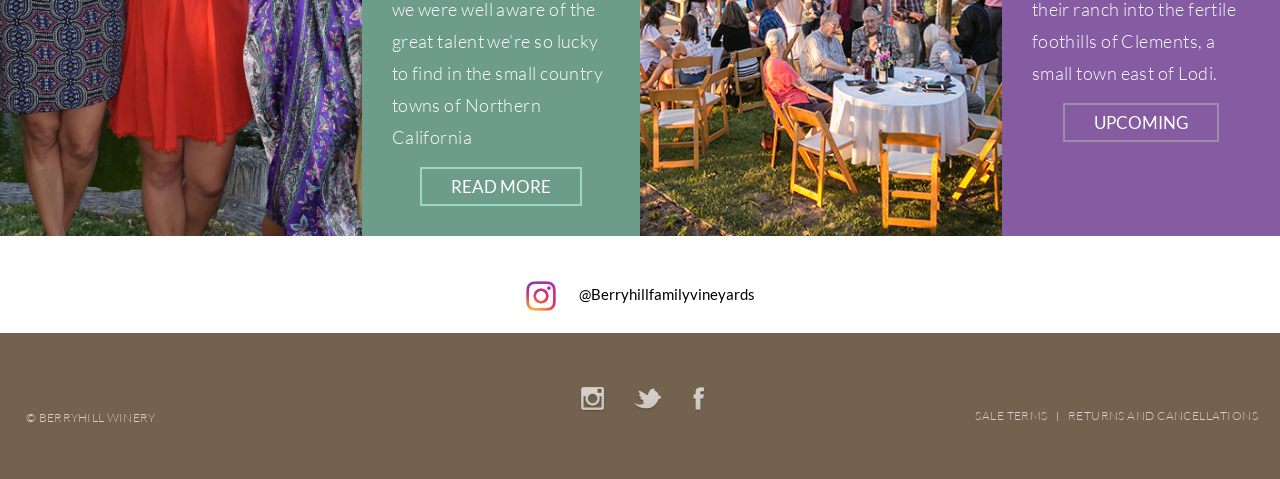Reply to the question with a single word or phrase:
What is the purpose of the image on the page?

Unknown